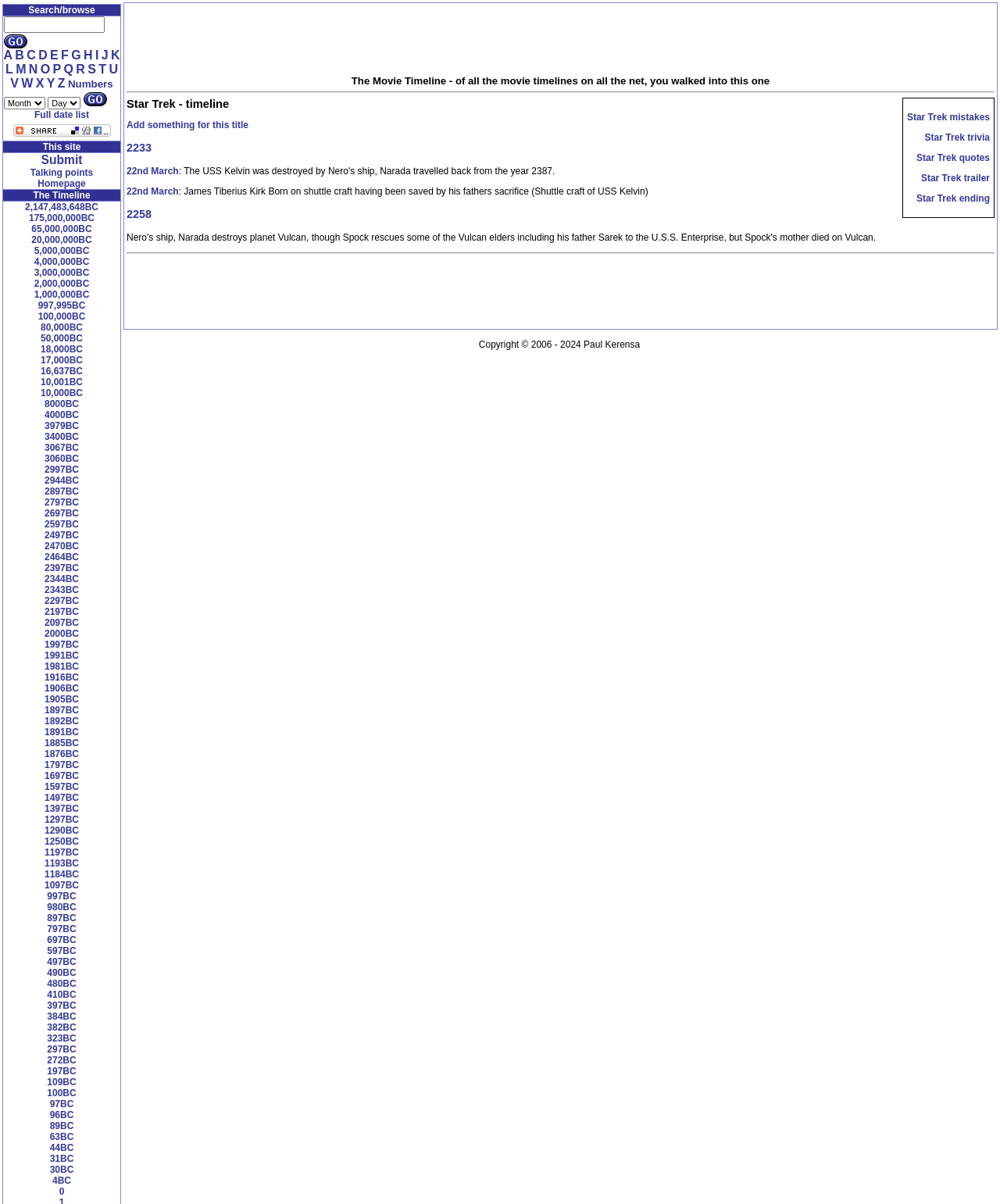Pinpoint the bounding box coordinates of the area that should be clicked to complete the following instruction: "Select a specific date range". The coordinates must be given as four float numbers between 0 and 1, i.e., [left, top, right, bottom].

[0.004, 0.08, 0.045, 0.091]